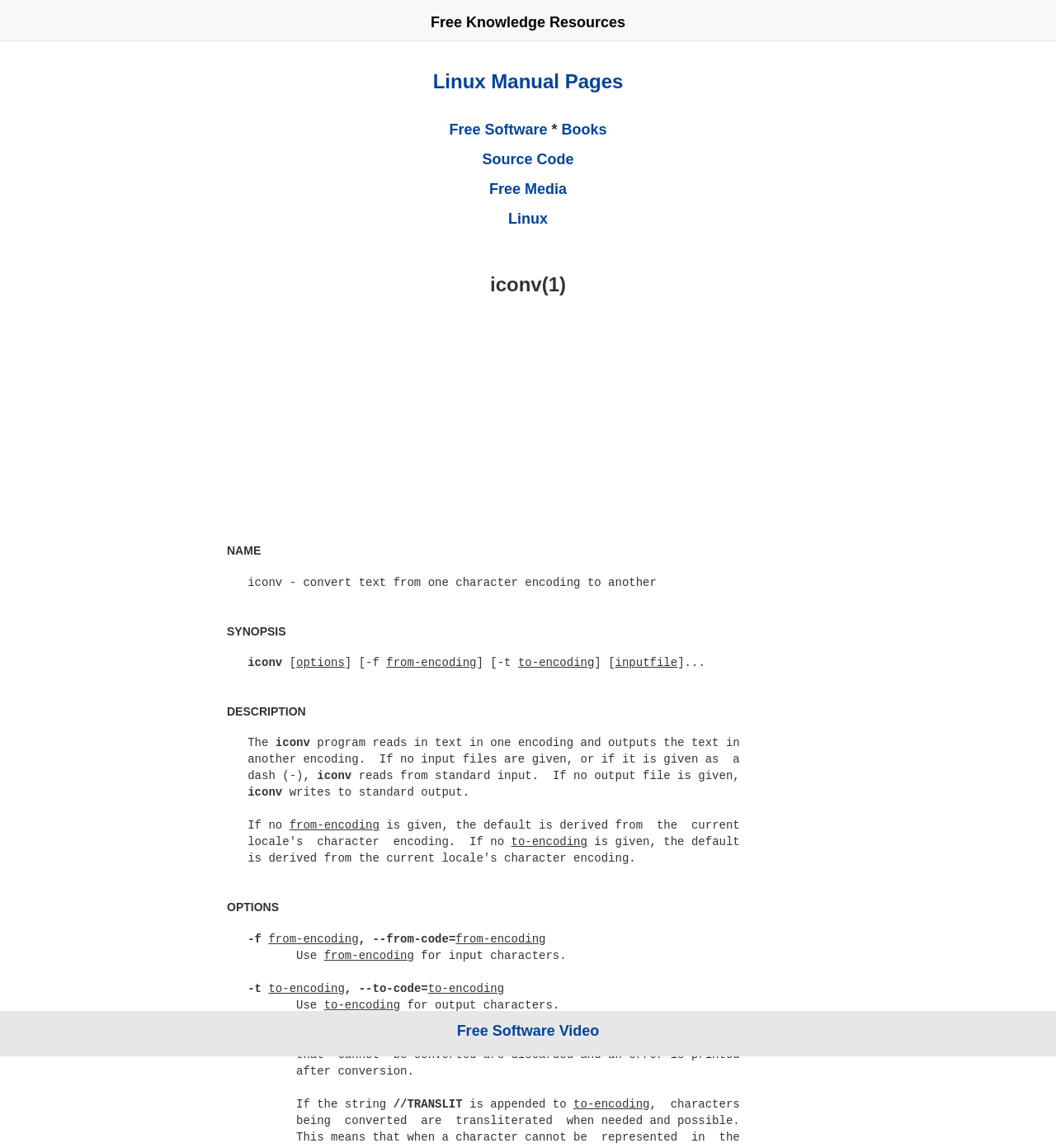Determine the bounding box for the described UI element: "Linux".

[0.481, 0.184, 0.519, 0.198]